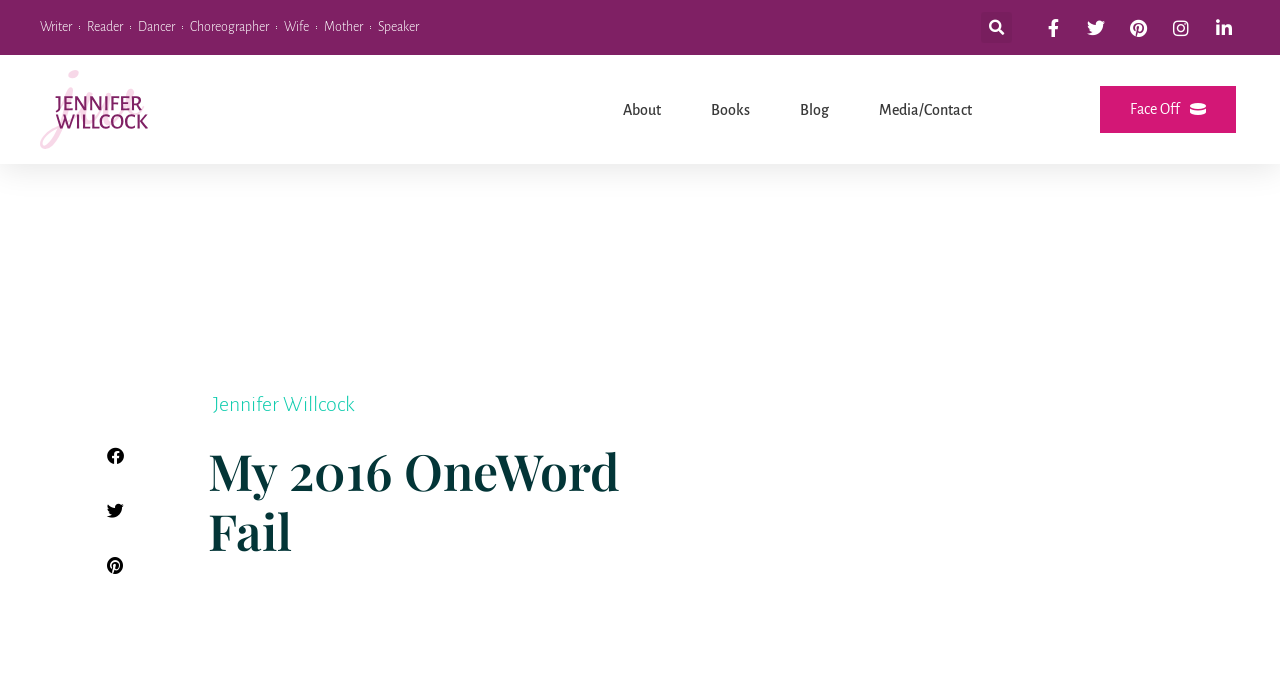Please identify the bounding box coordinates of the element I should click to complete this instruction: 'Share on facebook'. The coordinates should be given as four float numbers between 0 and 1, like this: [left, top, right, bottom].

[0.082, 0.641, 0.098, 0.707]